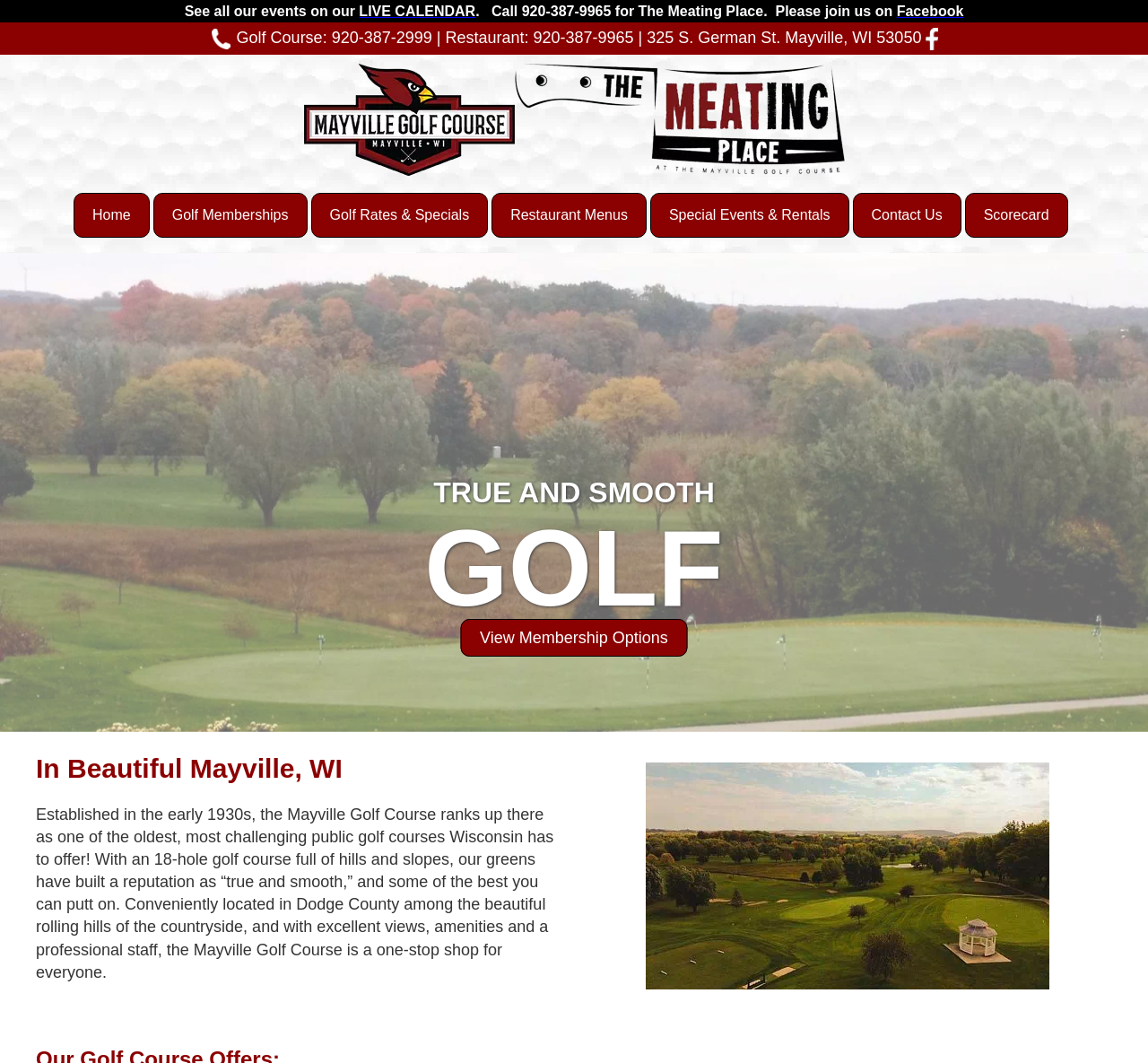Answer the question with a brief word or phrase:
What is the description of the golf course?

True and smooth